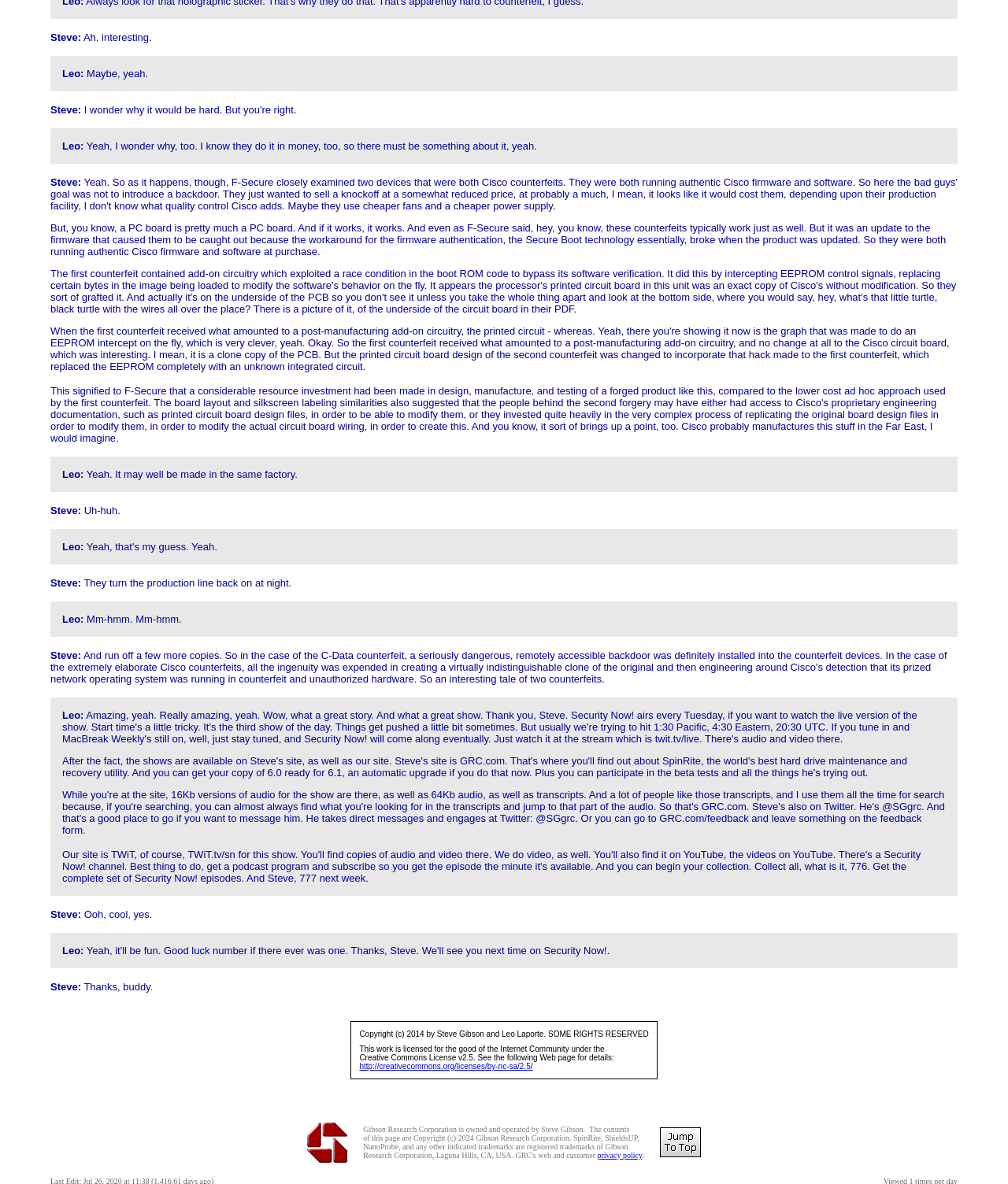Provide the bounding box coordinates for the UI element that is described by this text: "http://creativecommons.org/licenses/by-nc-sa/2.5/". The coordinates should be in the form of four float numbers between 0 and 1: [left, top, right, bottom].

[0.357, 0.897, 0.529, 0.904]